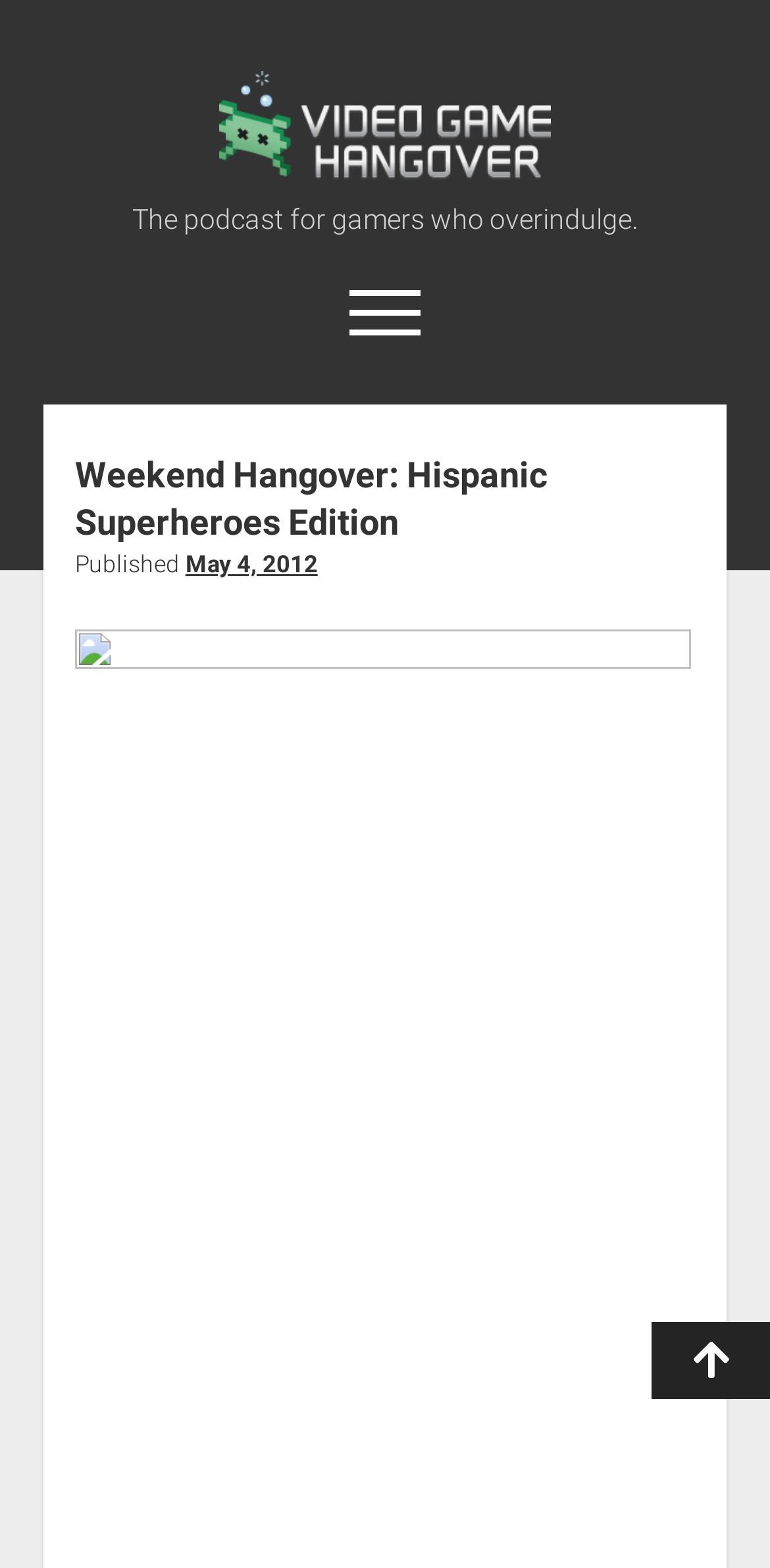Using the description: "contact@vghangover.com", determine the UI element's bounding box coordinates. Ensure the coordinates are in the format of four float numbers between 0 and 1, i.e., [left, top, right, bottom].

[0.577, 0.264, 0.618, 0.284]